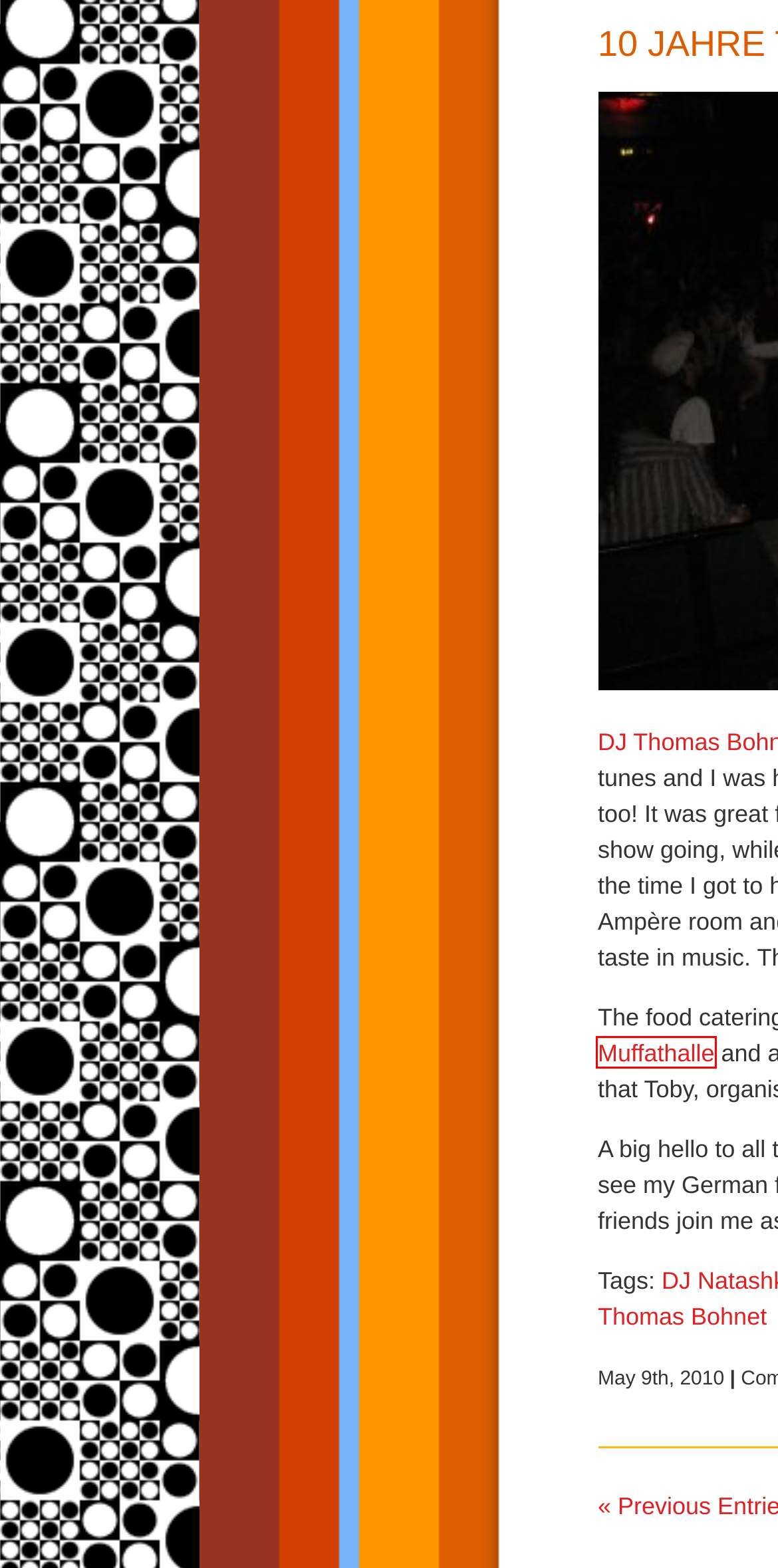Analyze the screenshot of a webpage featuring a red rectangle around an element. Pick the description that best fits the new webpage after interacting with the element inside the red bounding box. Here are the candidates:
A. Munich – Page 2 – Oh-la-la – Franco à gogo
B. Thomas Bohnet – Oh-la-la – Franco à gogo
C. Muffatwerk Der internationale Kunst- und Kulturtreffpunkt für München
D. Archive – Oh-la-la – Franco à gogo
E. Contact – Bio – Oh-la-la – Franco à gogo
F. Christian Berst – Oh-la-la – Franco à gogo
G. Tour de France – Oh-la-la – Franco à gogo
H. DJ Natashka – Oh-la-la – Franco à gogo

C